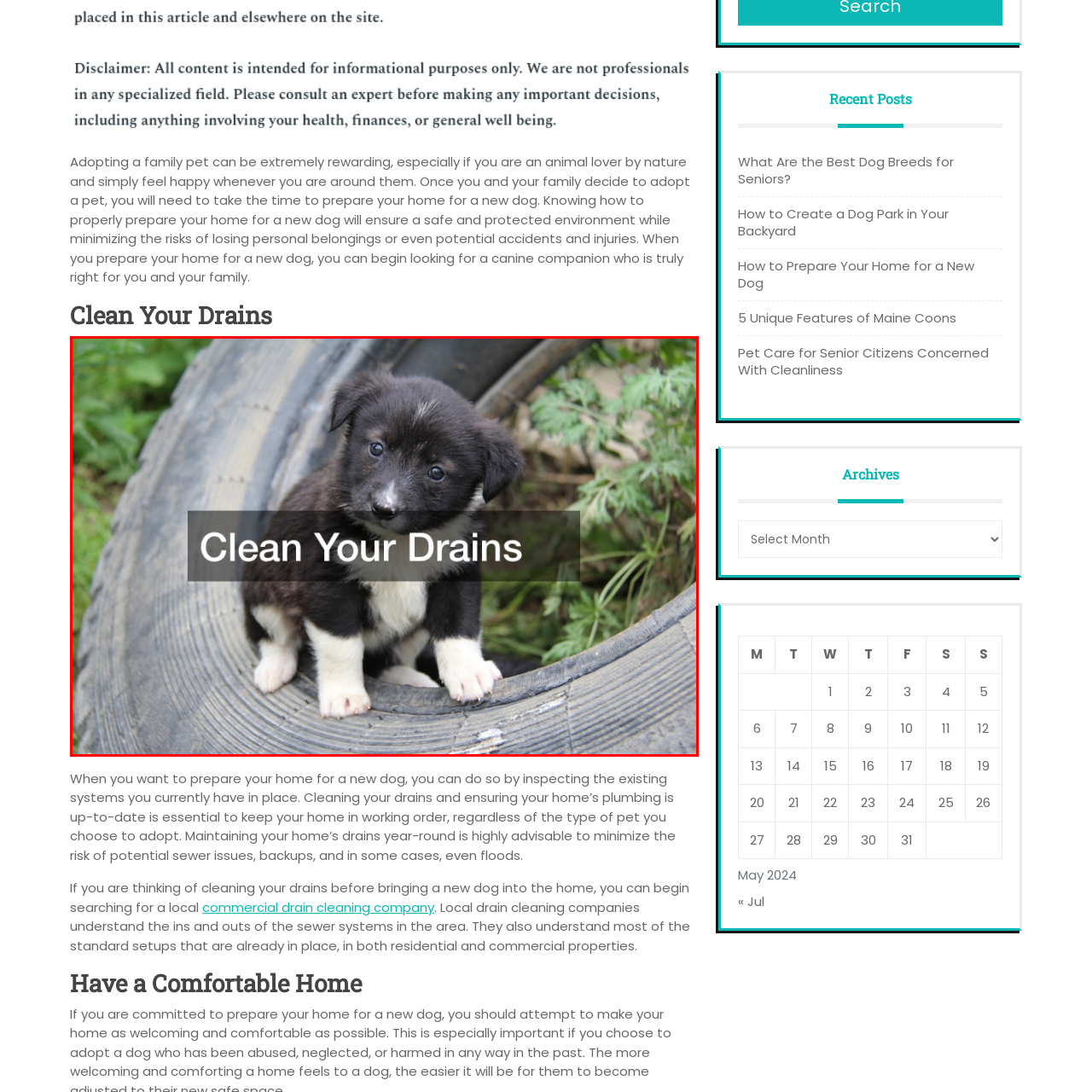Please provide a comprehensive caption for the image highlighted in the red box.

The image features an adorable black and white puppy sitting playfully inside a tire, surrounded by lush greenery. Prominently displayed in the forefront is the caption "Clean Your Drains," highlighting the importance of maintaining a safe environment in your home, especially when preparing for a new pet. This message serves as a reminder that proper home upkeep, such as plumbing maintenance, is crucial to avoid potential hazards for your furry friend. The combination of the cheerful puppy and the clear directive emphasizes the joy of pet ownership while advocating for responsible home care.